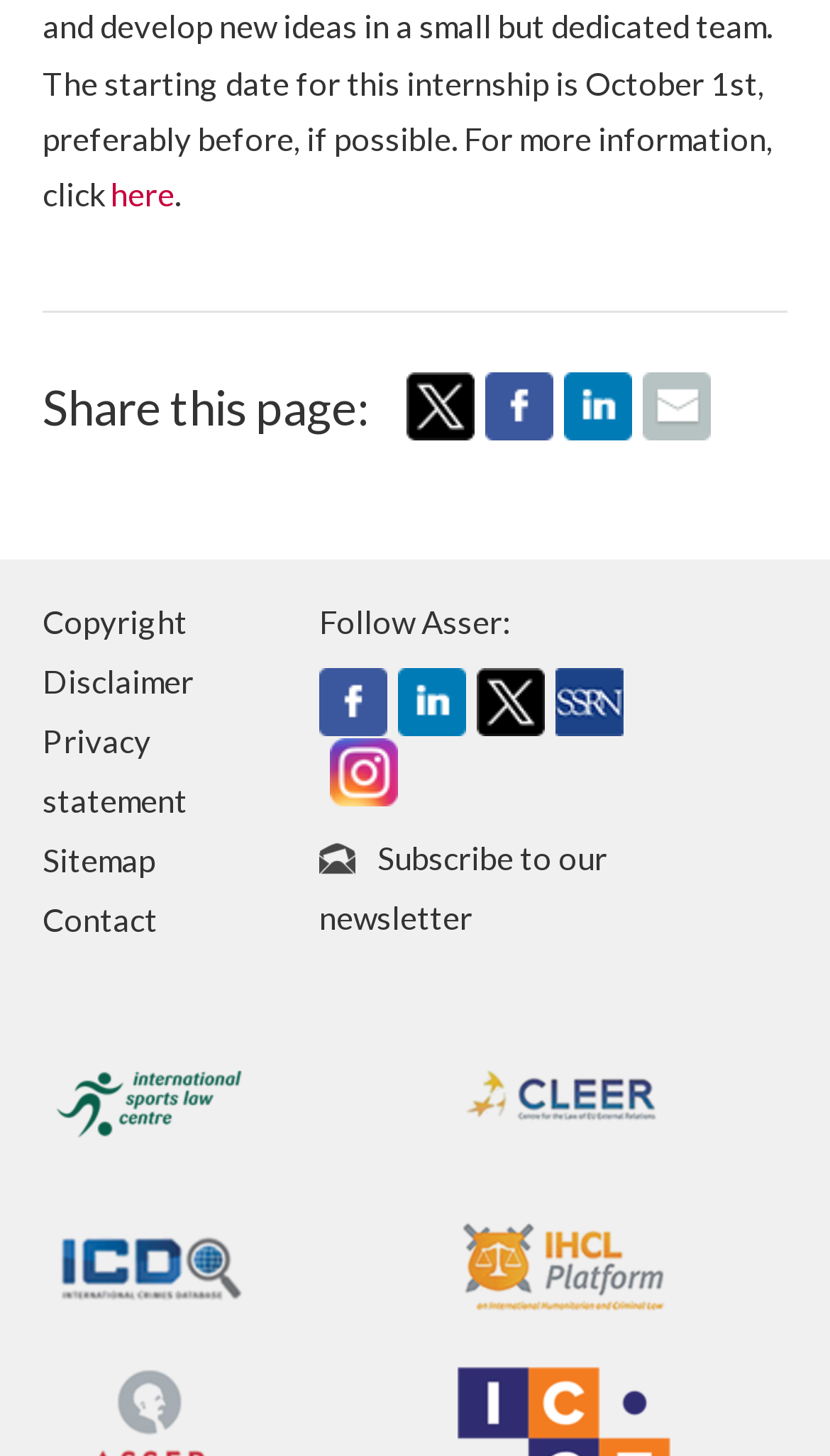How many image links are there?
Answer the question based on the image using a single word or a brief phrase.

11